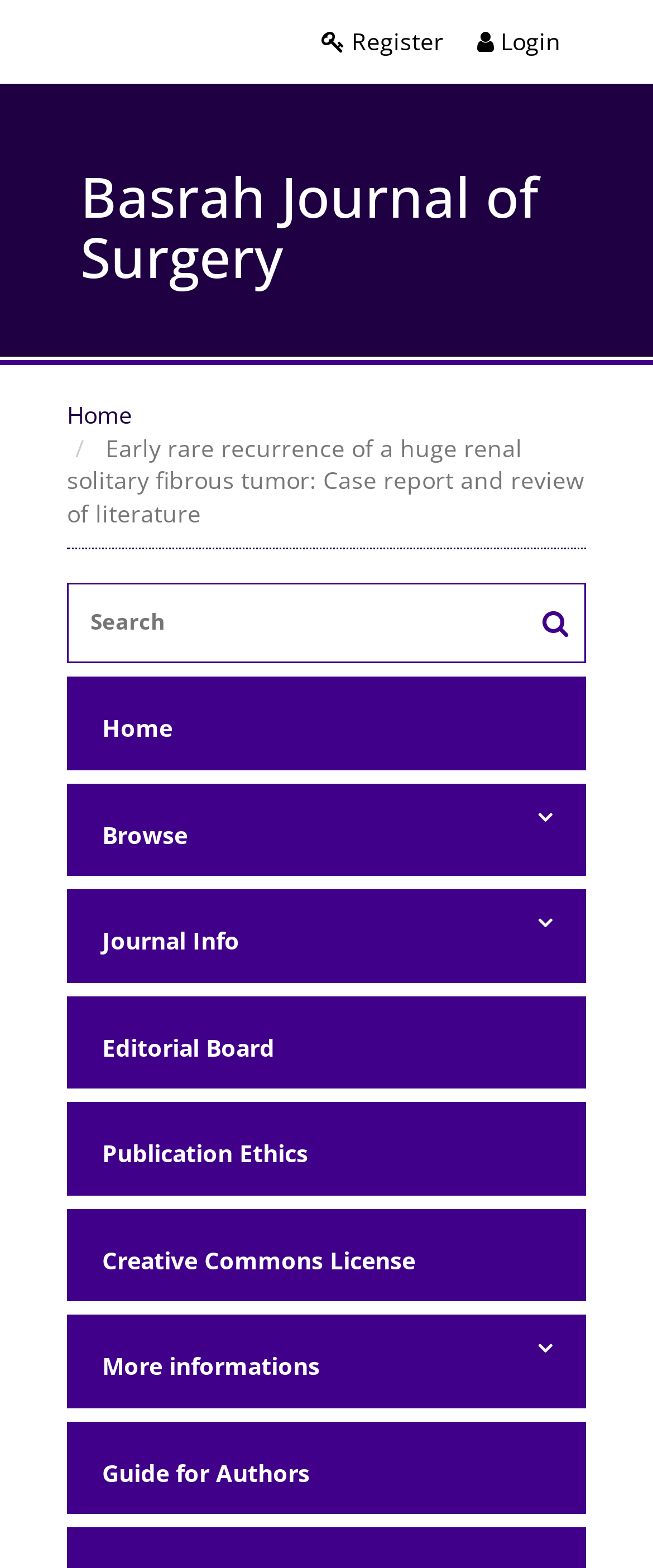Identify the bounding box coordinates of the clickable region necessary to fulfill the following instruction: "View Editorial Board". The bounding box coordinates should be four float numbers between 0 and 1, i.e., [left, top, right, bottom].

[0.136, 0.649, 0.79, 0.688]